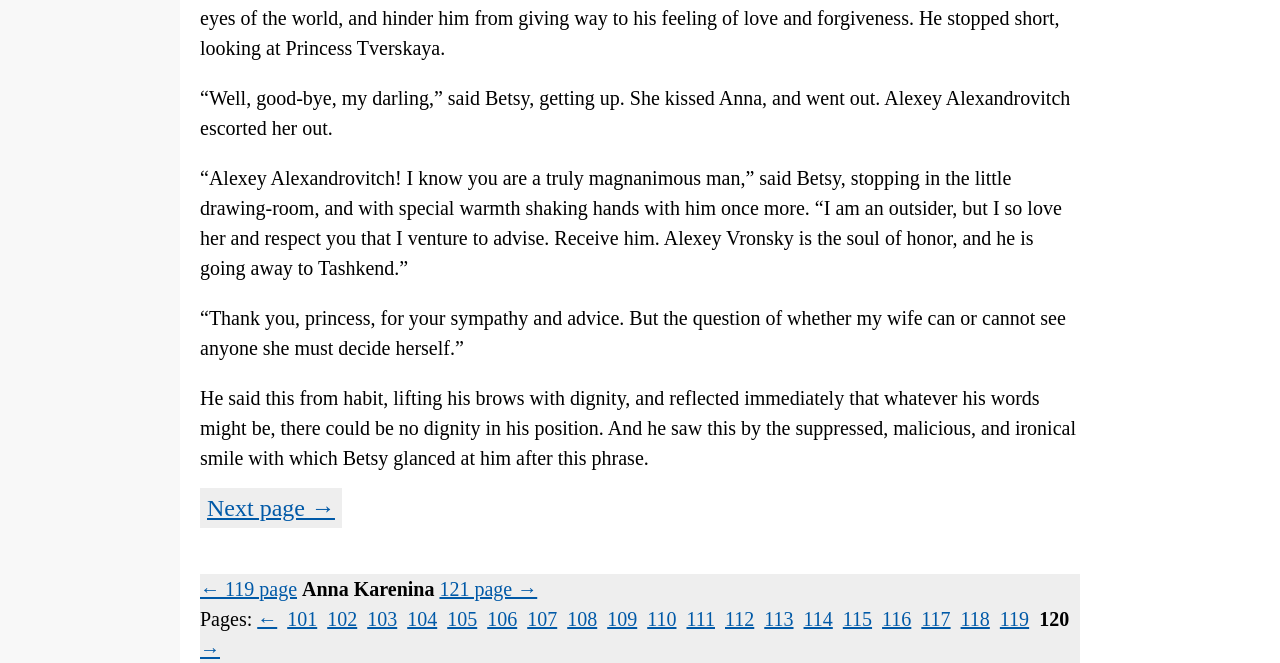What is the relationship between Anna and Betsy?
Give a thorough and detailed response to the question.

The relationship between Anna and Betsy can be inferred as friends because Betsy is shown to be concerned about Anna's well-being and is advising Alexey Alexandrovitch to receive Alexey Vronsky, indicating a close relationship between the two women.